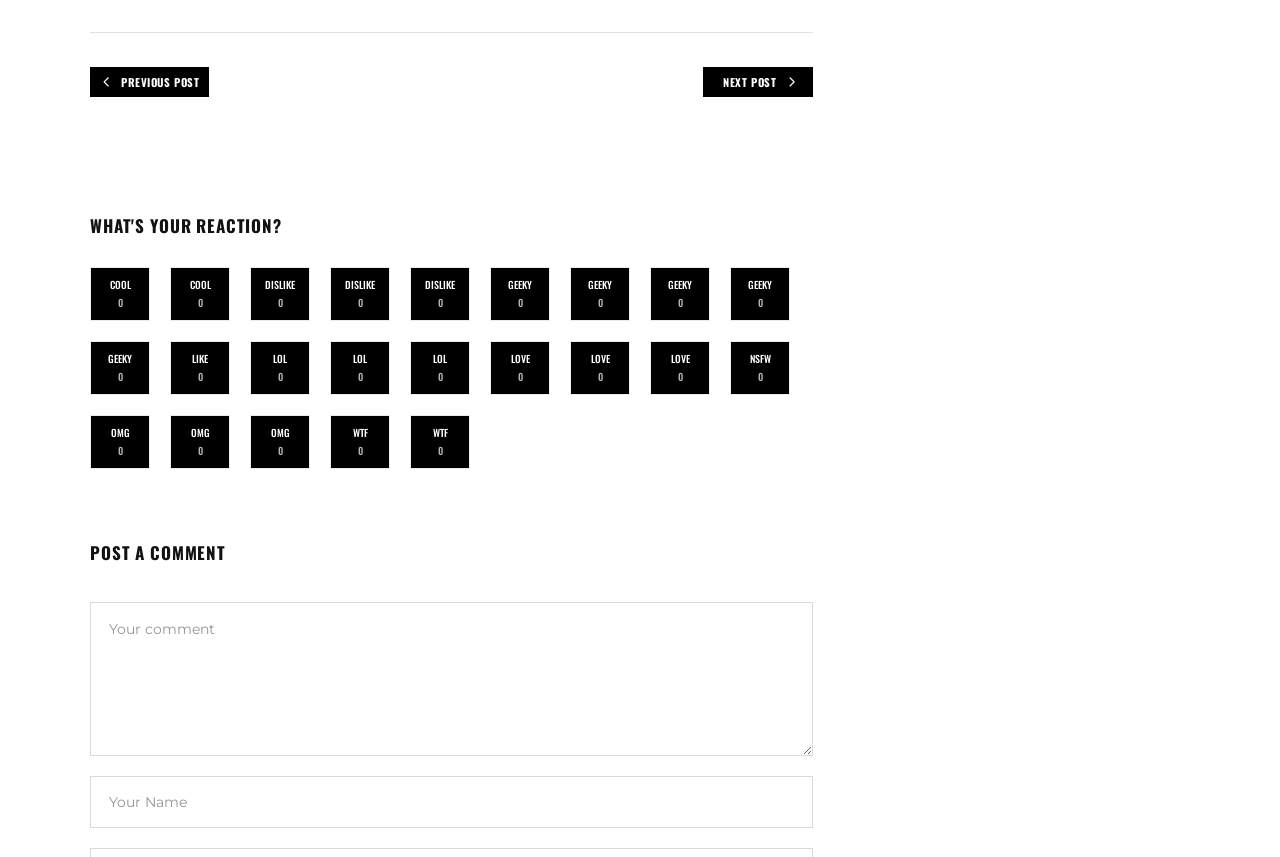Show me the bounding box coordinates of the clickable region to achieve the task as per the instruction: "Click on the 'NEXT POST' link".

[0.55, 0.079, 0.635, 0.114]